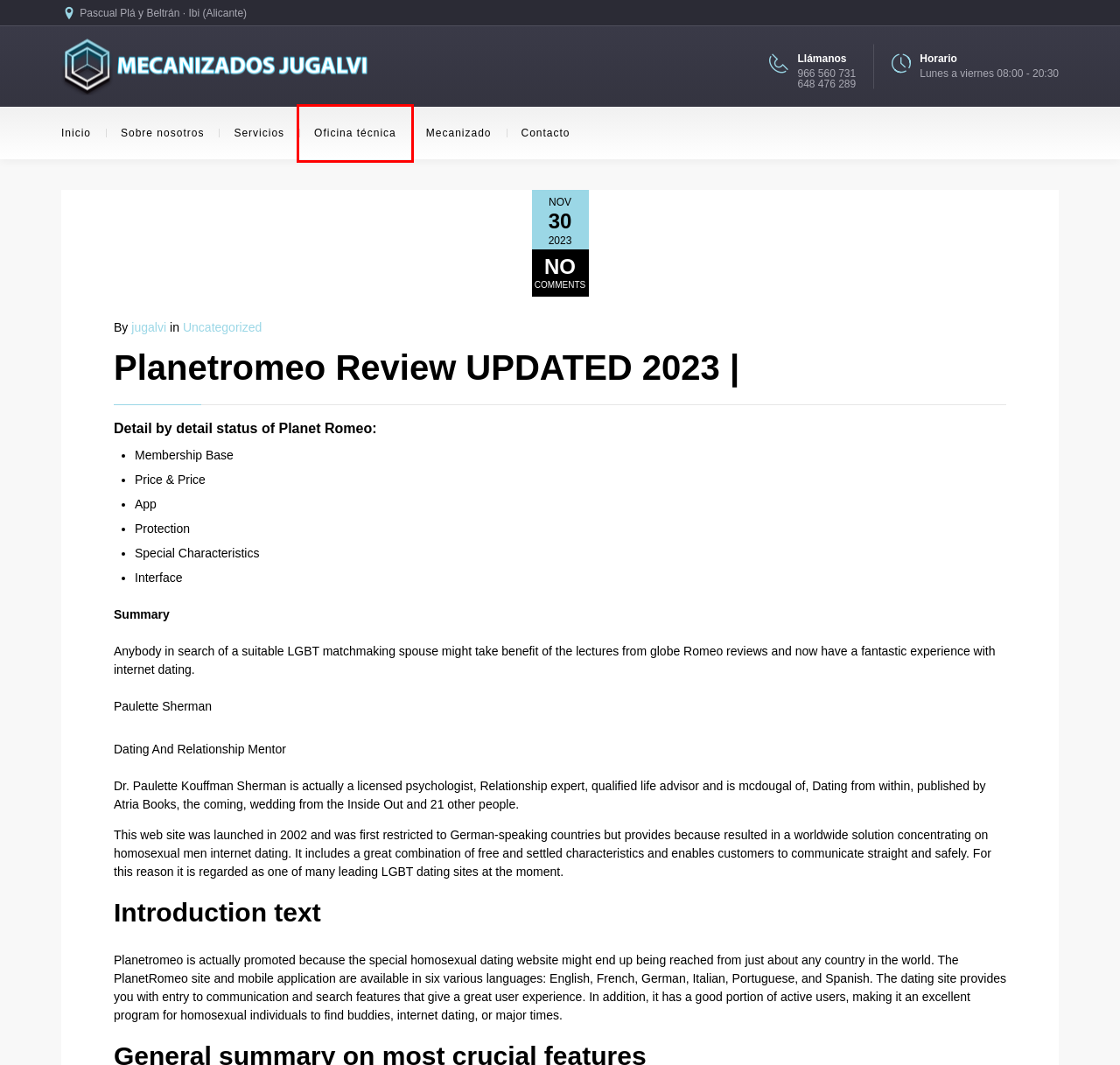Look at the given screenshot of a webpage with a red rectangle bounding box around a UI element. Pick the description that best matches the new webpage after clicking the element highlighted. The descriptions are:
A. Mecanizados Jugalvi S.L. | Mecanizados en Alicante ⚙️
B. Mecanizado - Mecanizados Jugalvi
C. Sobre nosotros - Mecanizados Jugalvi
D. Oficina técnica - Mecanizados Jugalvi
E. jugalvi, Autor en Mecanizados Jugalvi
F. Contacto - Mecanizados Jugalvi
G. Uncategorized Archivos - Mecanizados Jugalvi
H. Servicios - Mecanizados Jugalvi

D